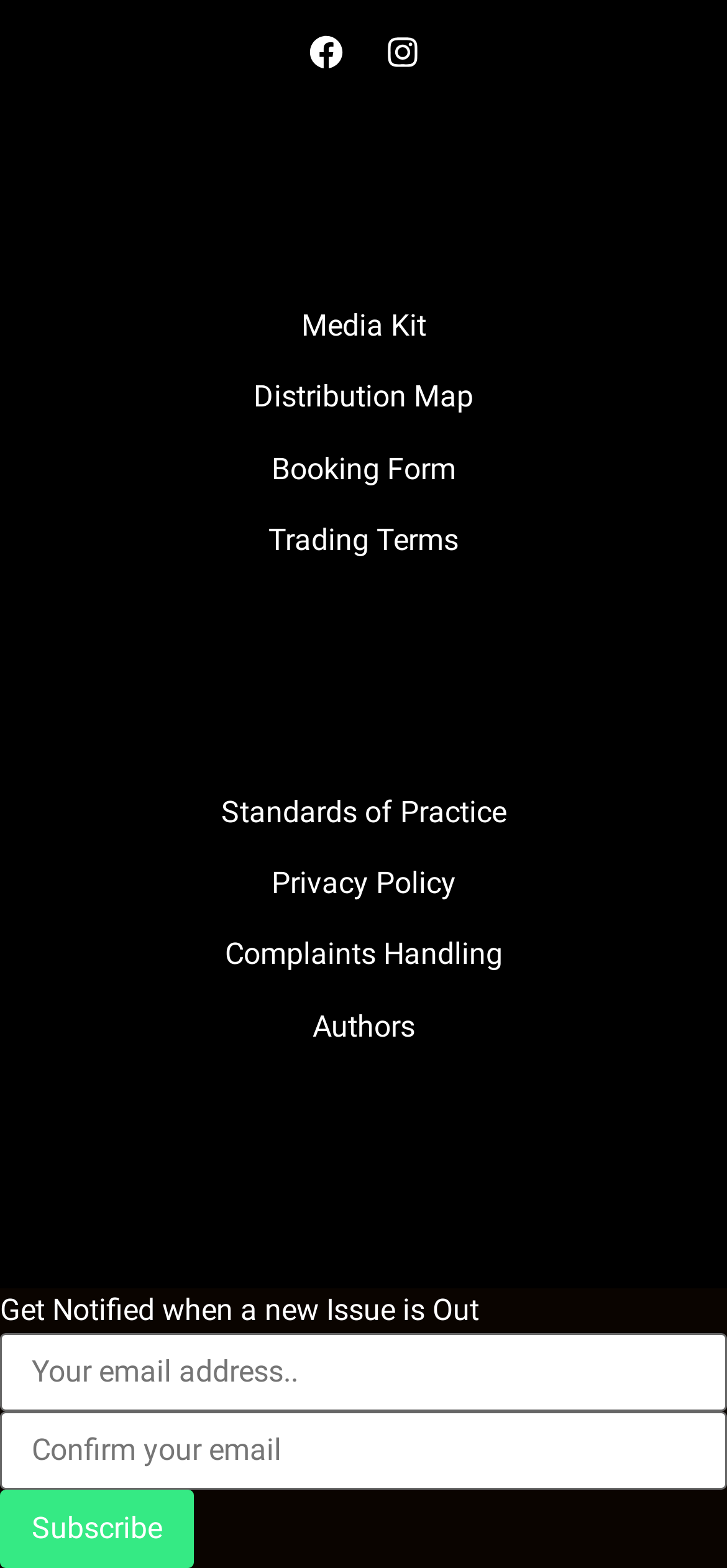Please provide a one-word or short phrase answer to the question:
Who designed and developed the website?

Kintye